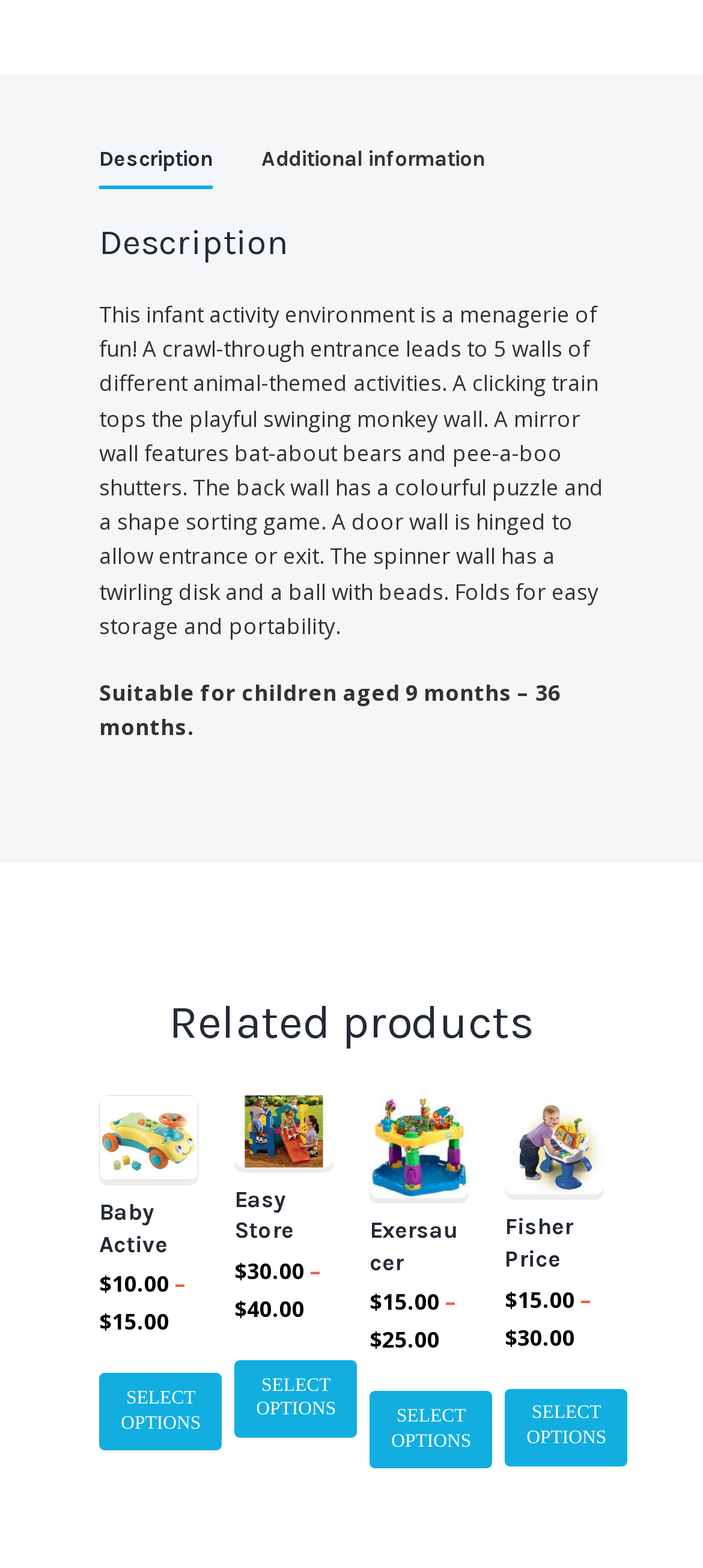Specify the bounding box coordinates of the element's region that should be clicked to achieve the following instruction: "view Privacy Policy". The bounding box coordinates consist of four float numbers between 0 and 1, in the format [left, top, right, bottom].

None